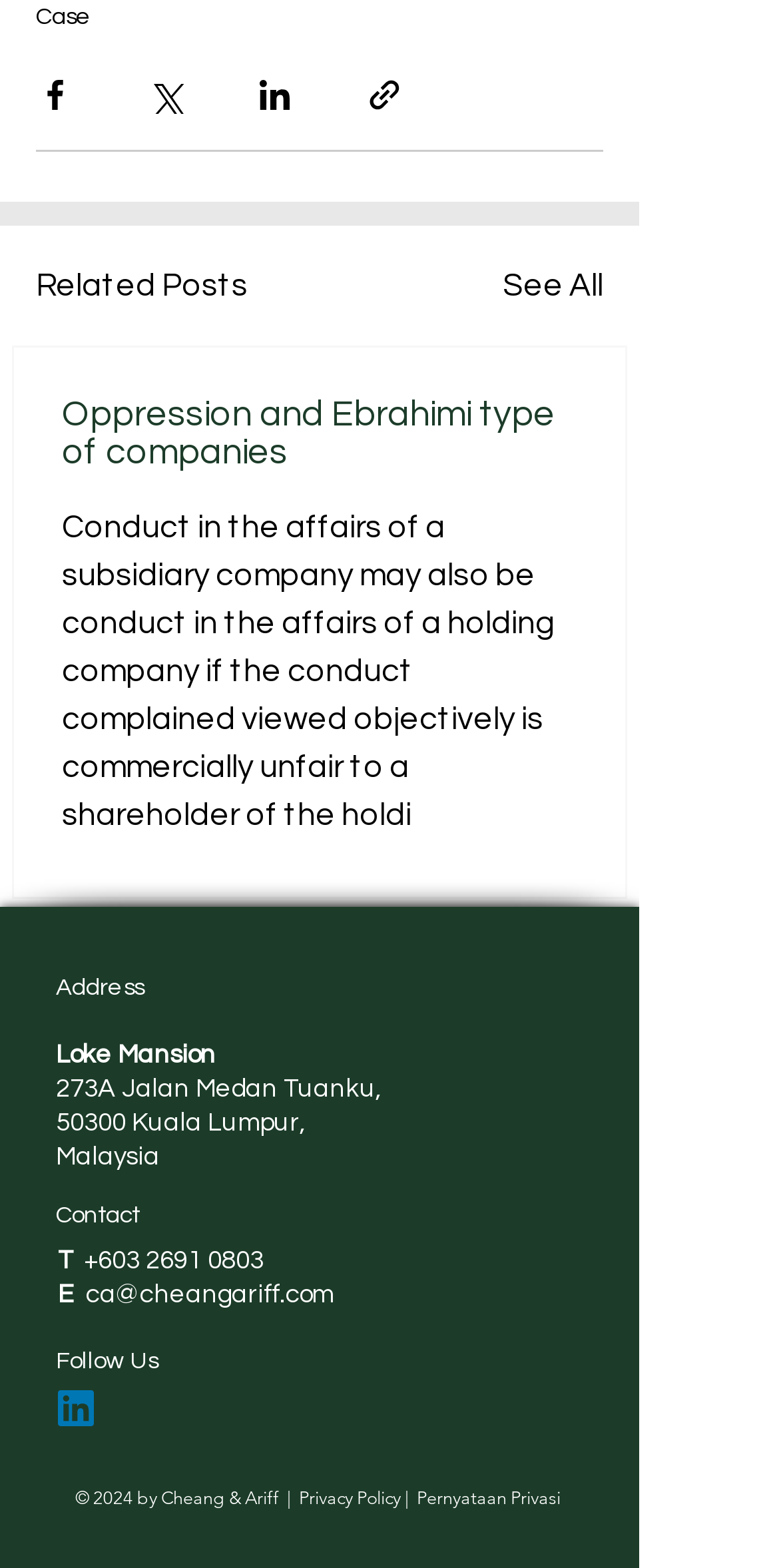Find the bounding box coordinates for the area you need to click to carry out the instruction: "Share via Facebook". The coordinates should be four float numbers between 0 and 1, indicated as [left, top, right, bottom].

[0.046, 0.049, 0.095, 0.073]